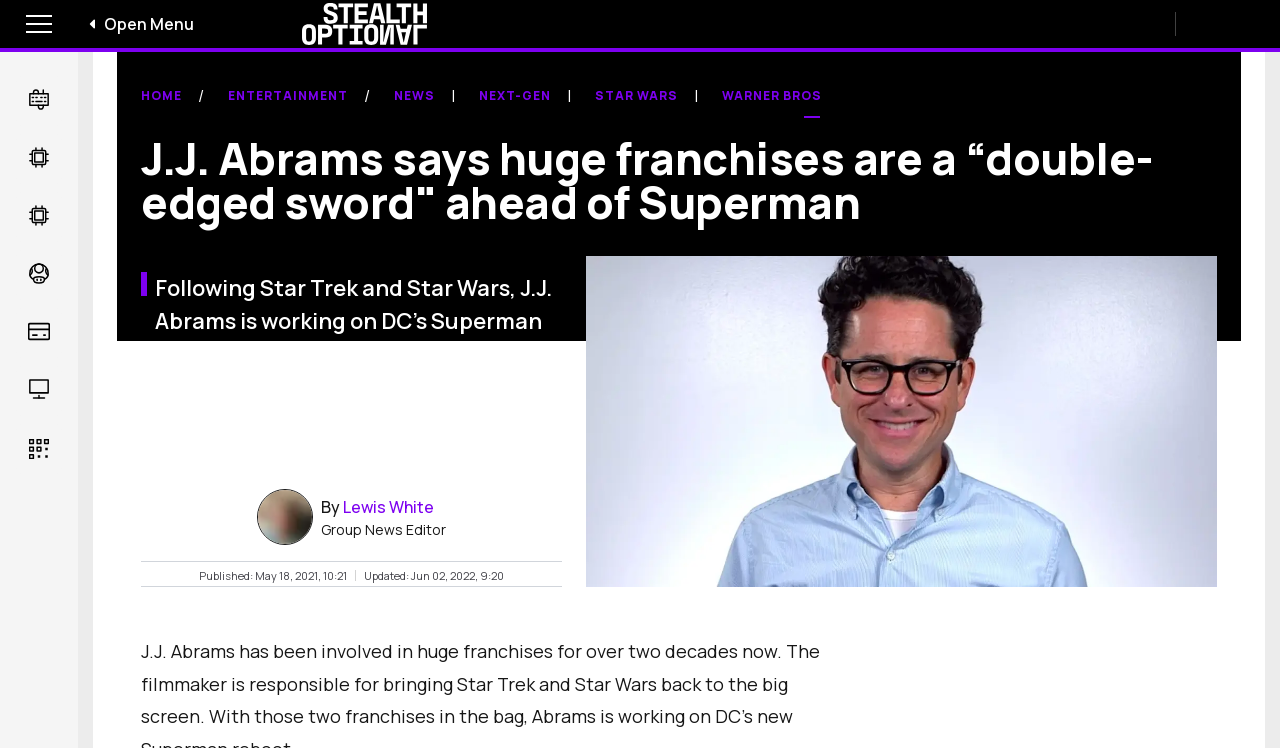Locate the bounding box coordinates of the element's region that should be clicked to carry out the following instruction: "Toggle the Gaming submenu". The coordinates need to be four float numbers between 0 and 1, i.e., [left, top, right, bottom].

[0.012, 0.334, 0.048, 0.401]